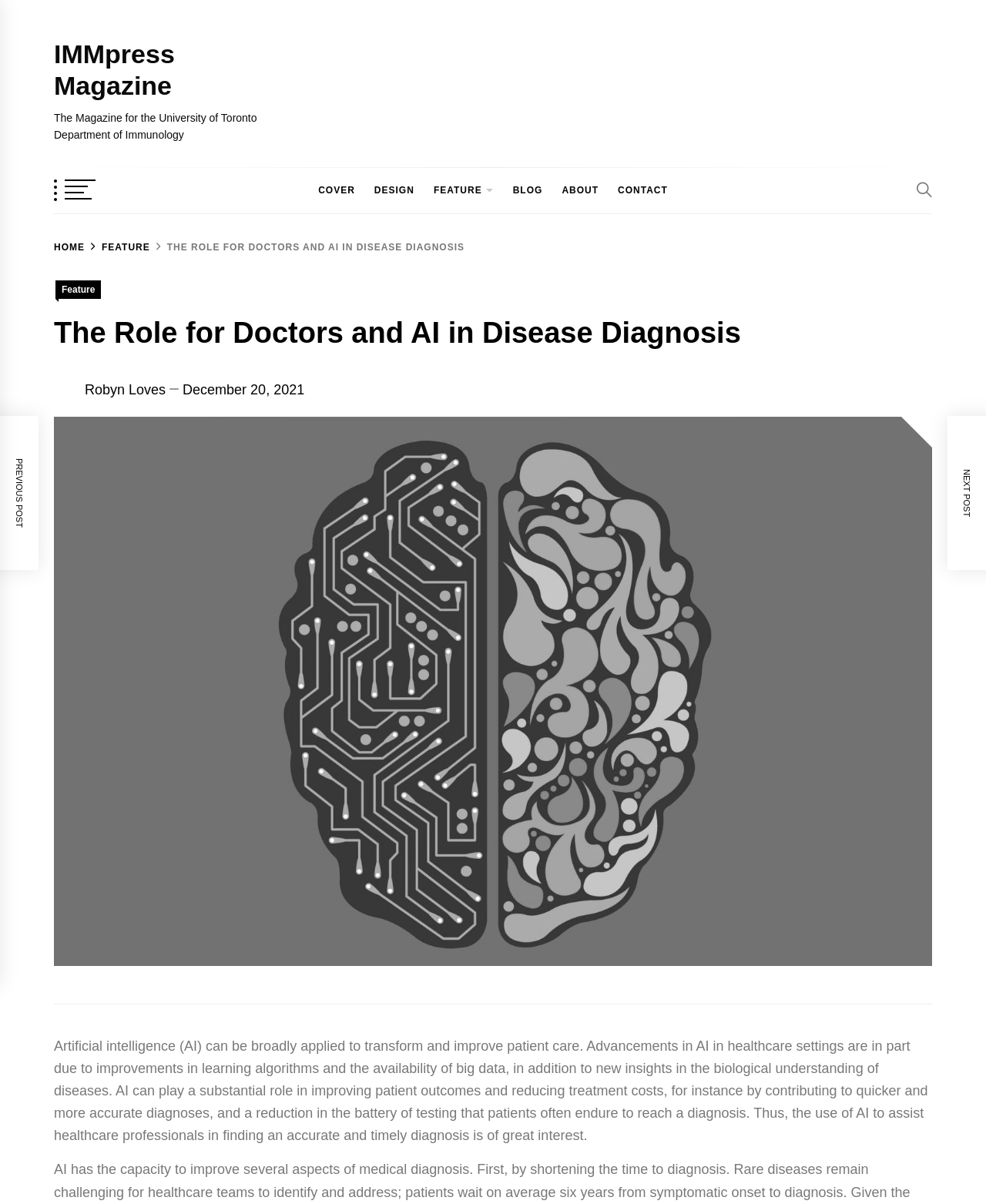Identify the bounding box coordinates of the section that should be clicked to achieve the task described: "visit BLOG page".

[0.512, 0.139, 0.558, 0.177]